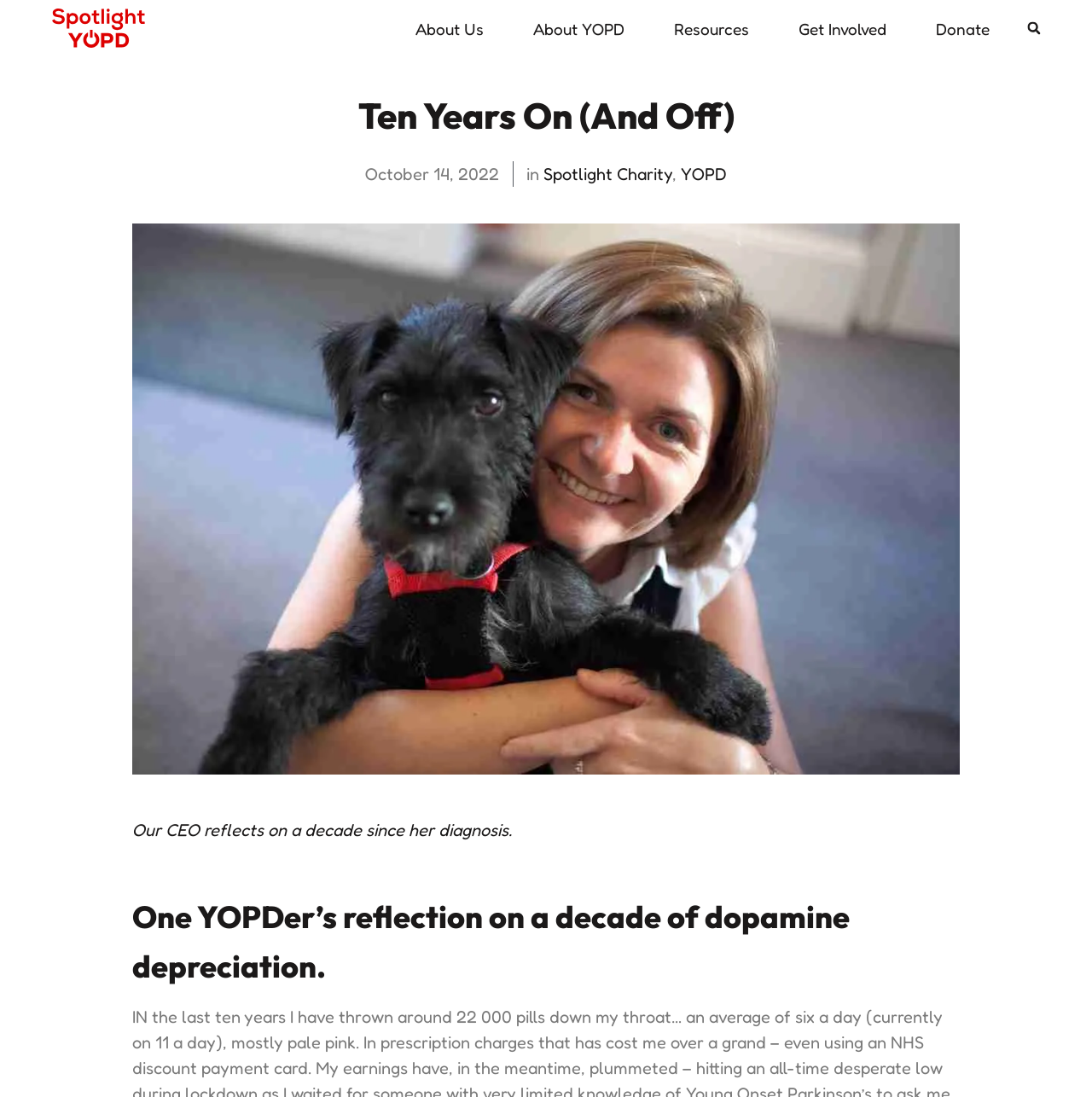How many links are there in the top section?
Please use the visual content to give a single word or phrase answer.

3